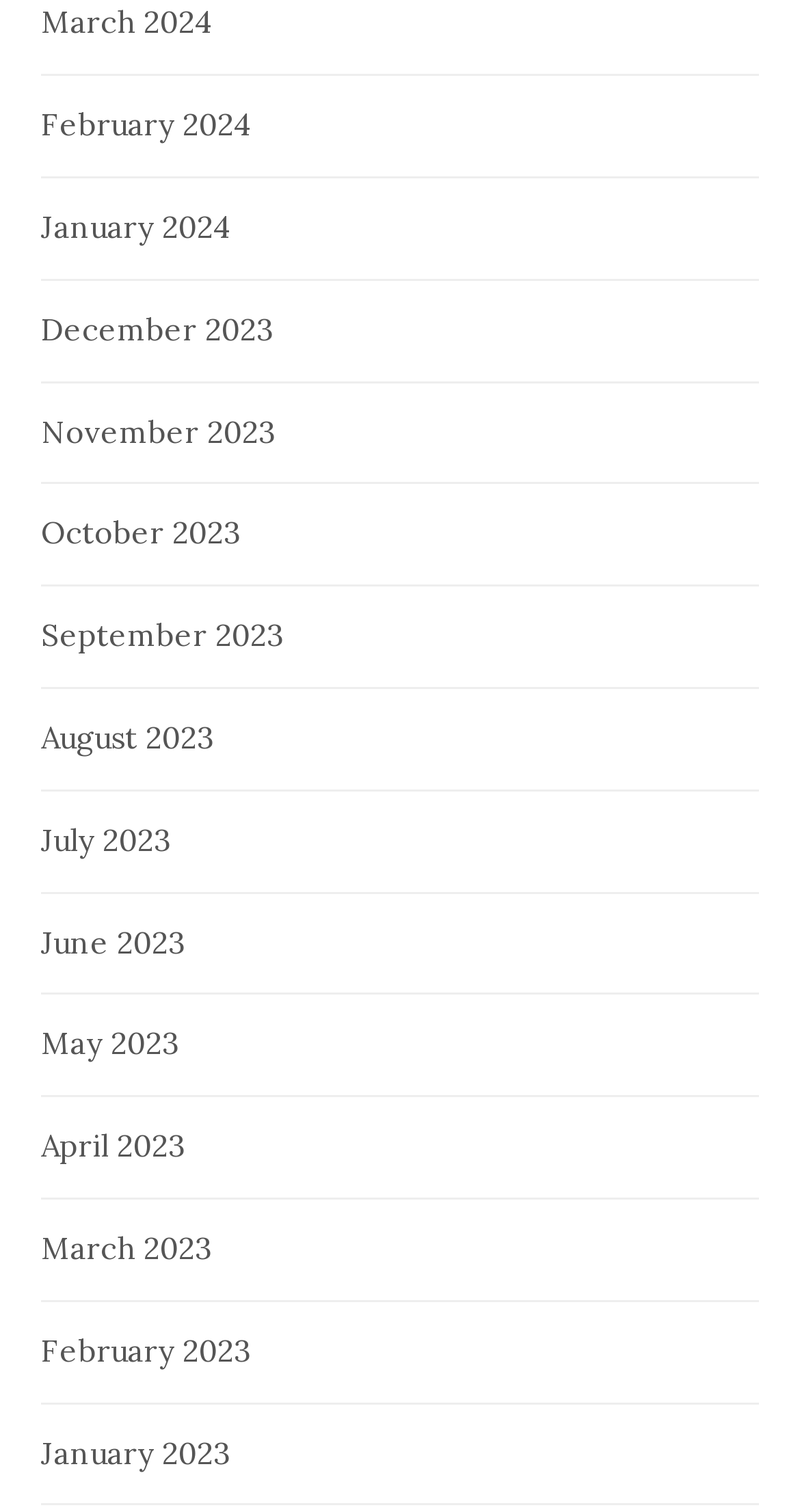Locate the bounding box coordinates of the clickable region to complete the following instruction: "check November 2023."

[0.051, 0.272, 0.346, 0.298]